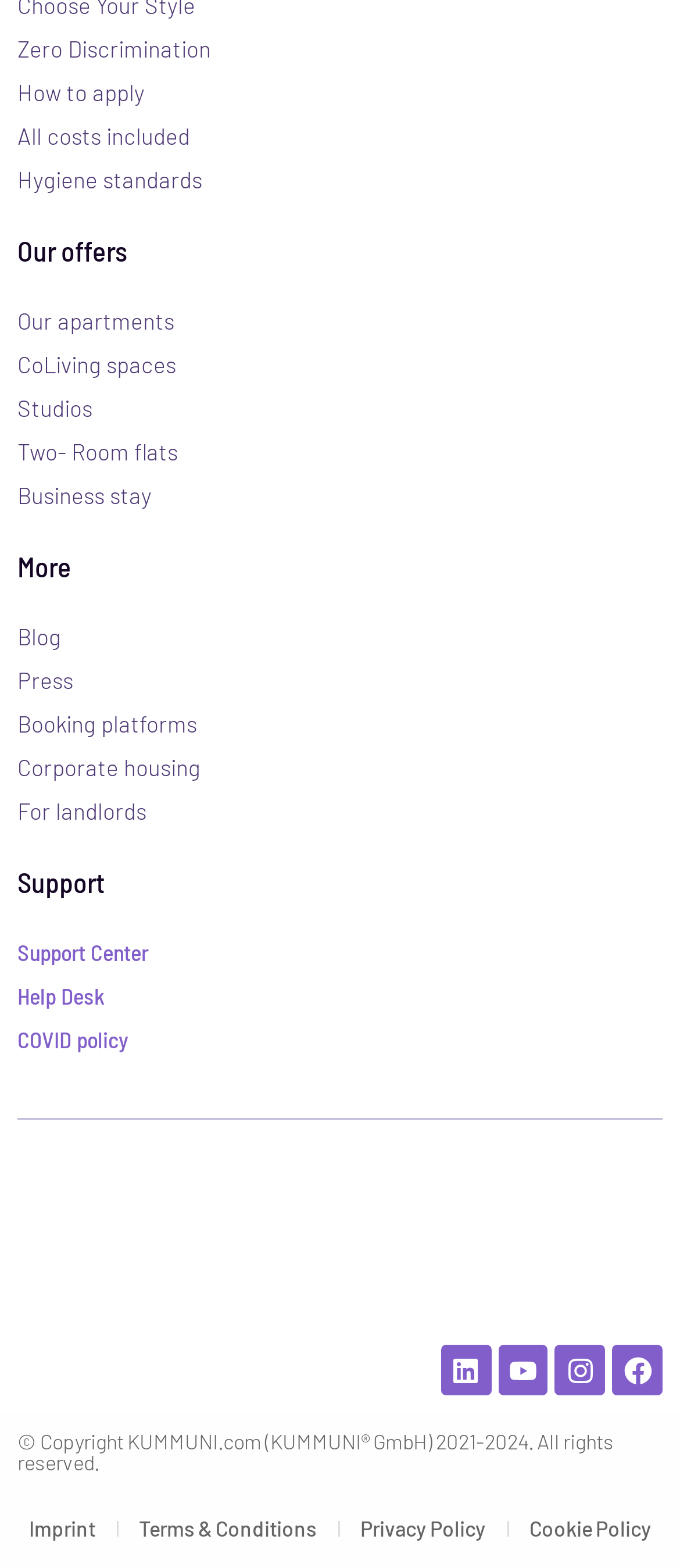Using details from the image, please answer the following question comprehensively:
What is the copyright information?

The webpage displays copyright information at the bottom, stating that the content is owned by KUMMUNI.com (KUMMUNI GmbH) and is protected from 2021 to 2024.